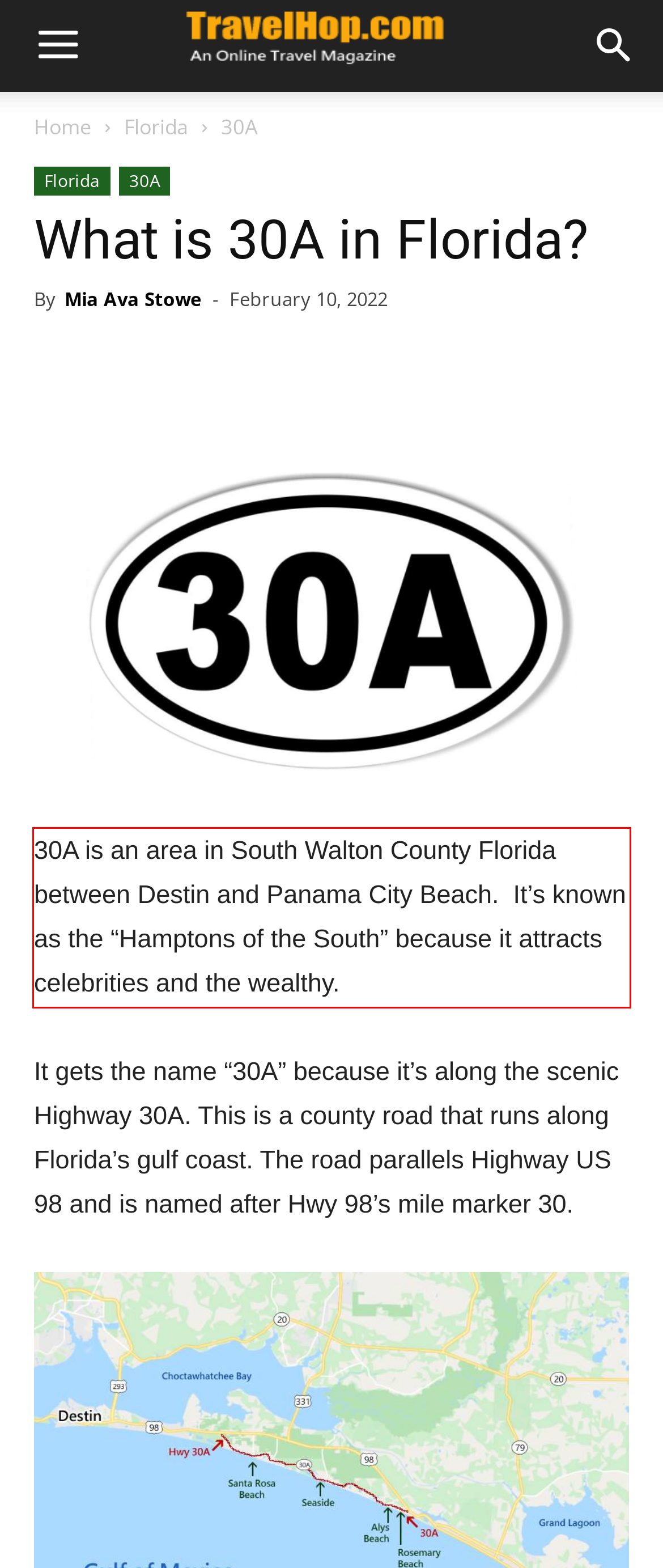Given a webpage screenshot with a red bounding box, perform OCR to read and deliver the text enclosed by the red bounding box.

30A is an area in South Walton County Florida between Destin and Panama City Beach. It’s known as the “Hamptons of the South” because it attracts celebrities and the wealthy.